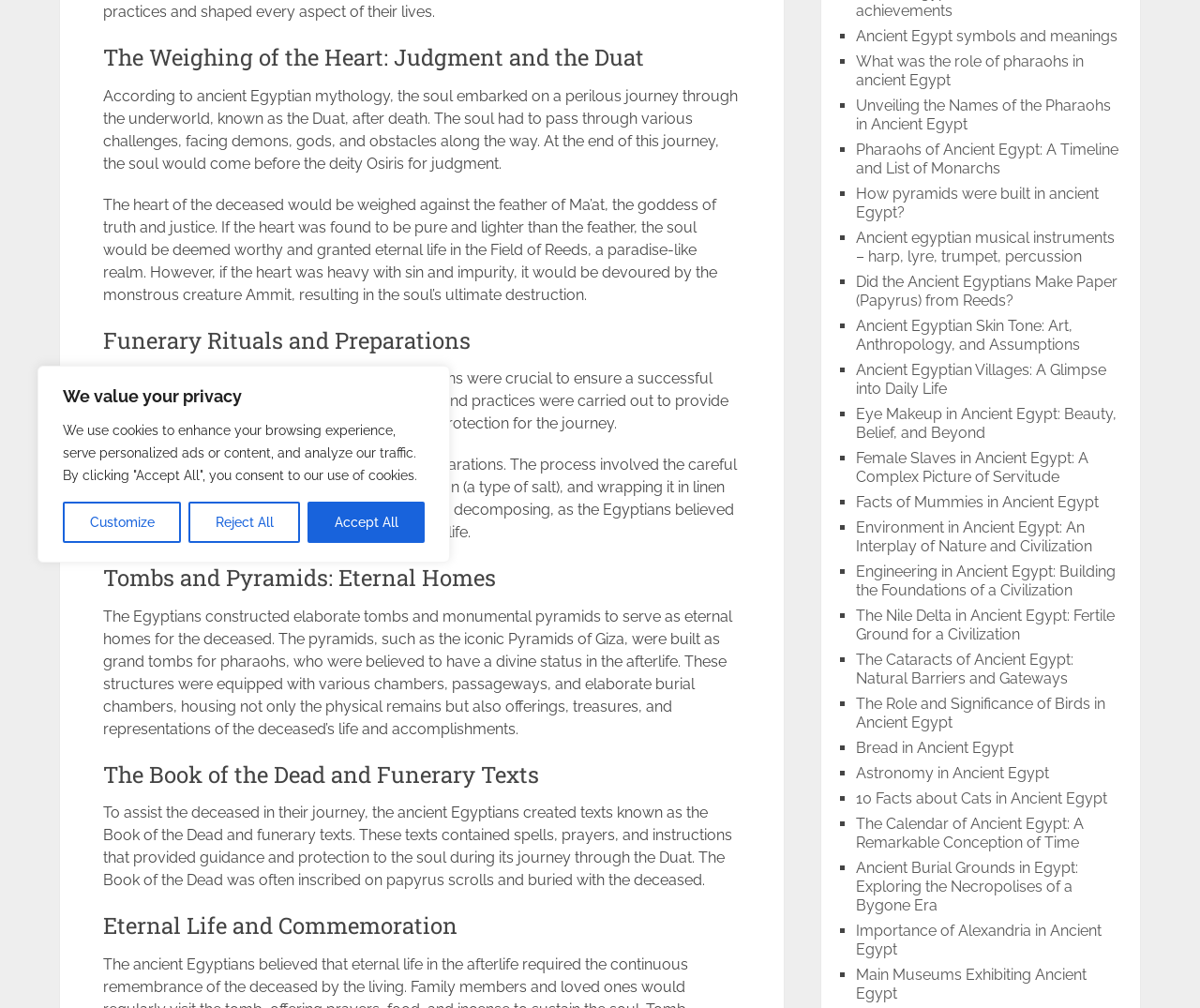Identify the bounding box for the element characterized by the following description: "Home".

None